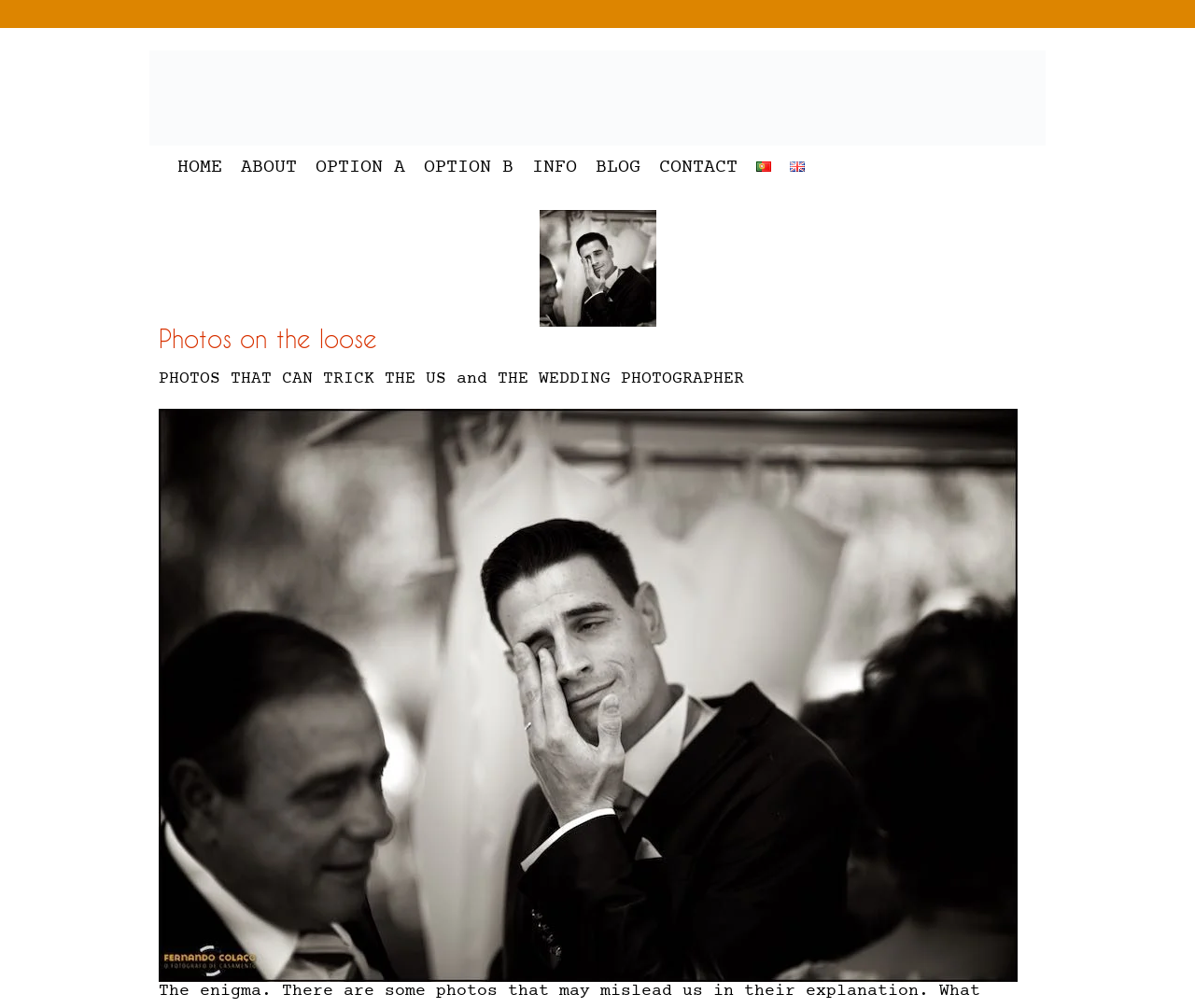How many options are there in the top navigation bar?
Based on the visual, give a brief answer using one word or a short phrase.

7